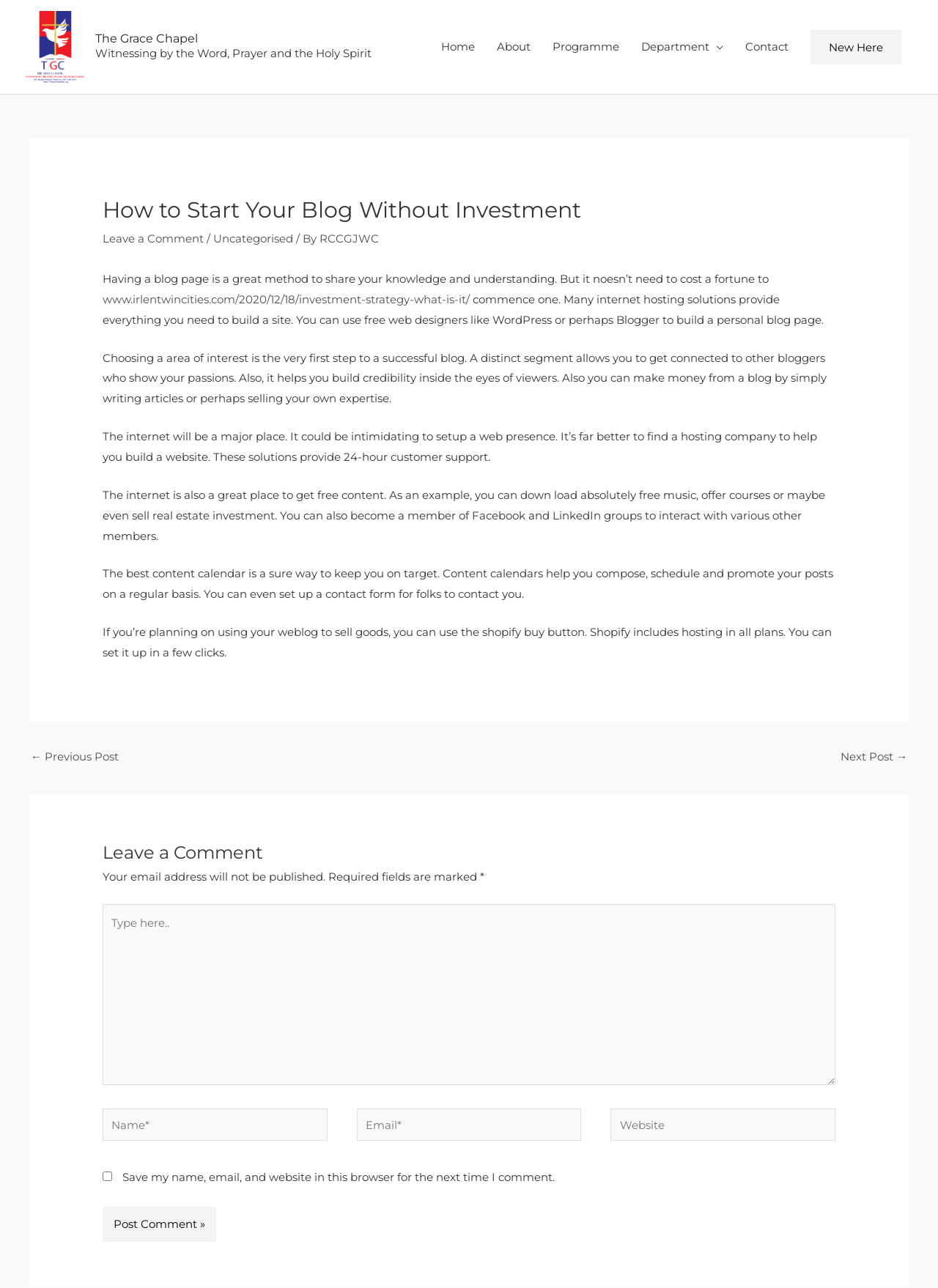Look at the image and write a detailed answer to the question: 
What is the name of the church?

The name of the church is mentioned in the top navigation bar and also in the image description. It is 'The Grace Chapel'.